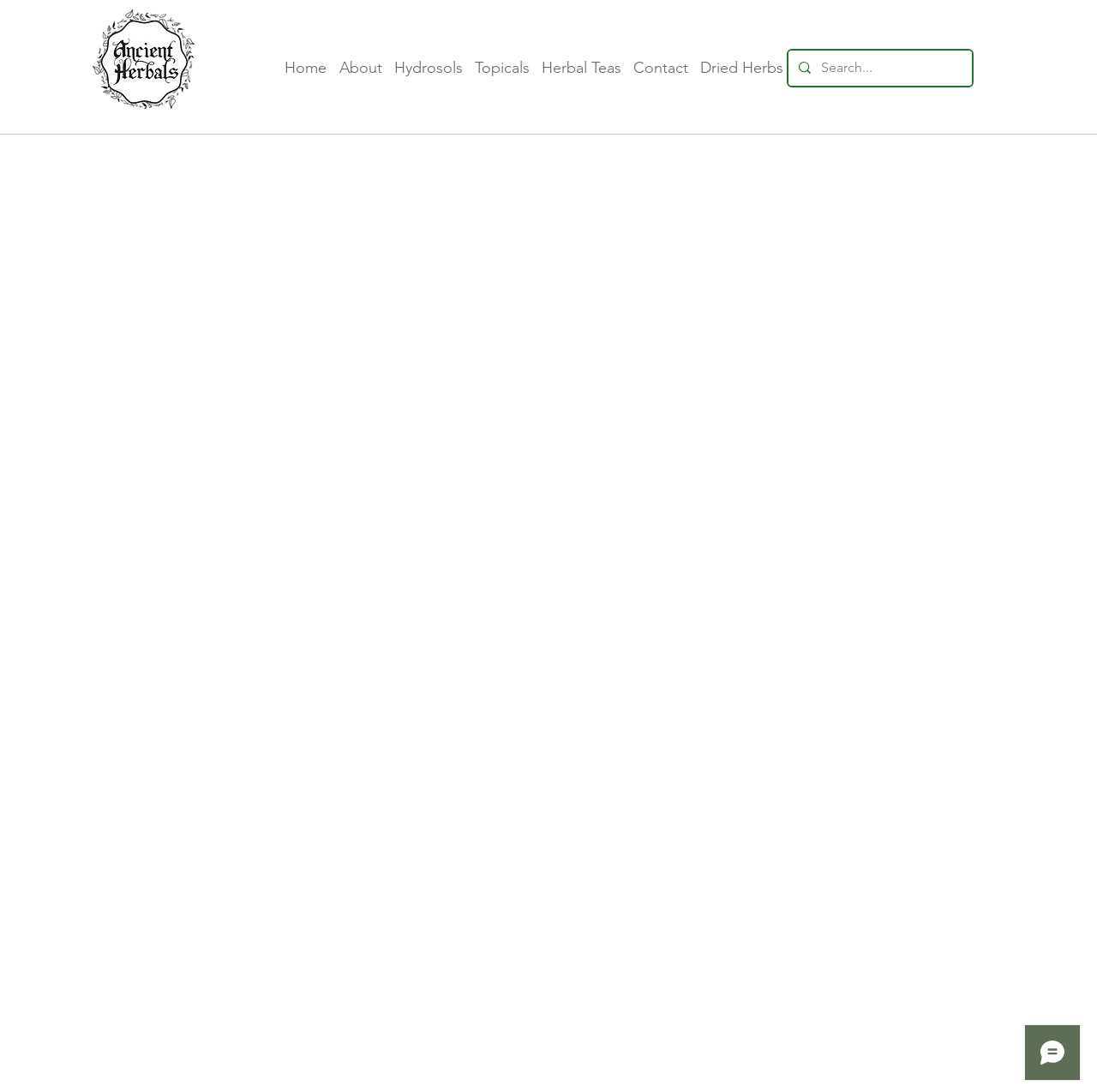What is the name of the iframe element?
Look at the image and answer the question using a single word or phrase.

Fera Reviews